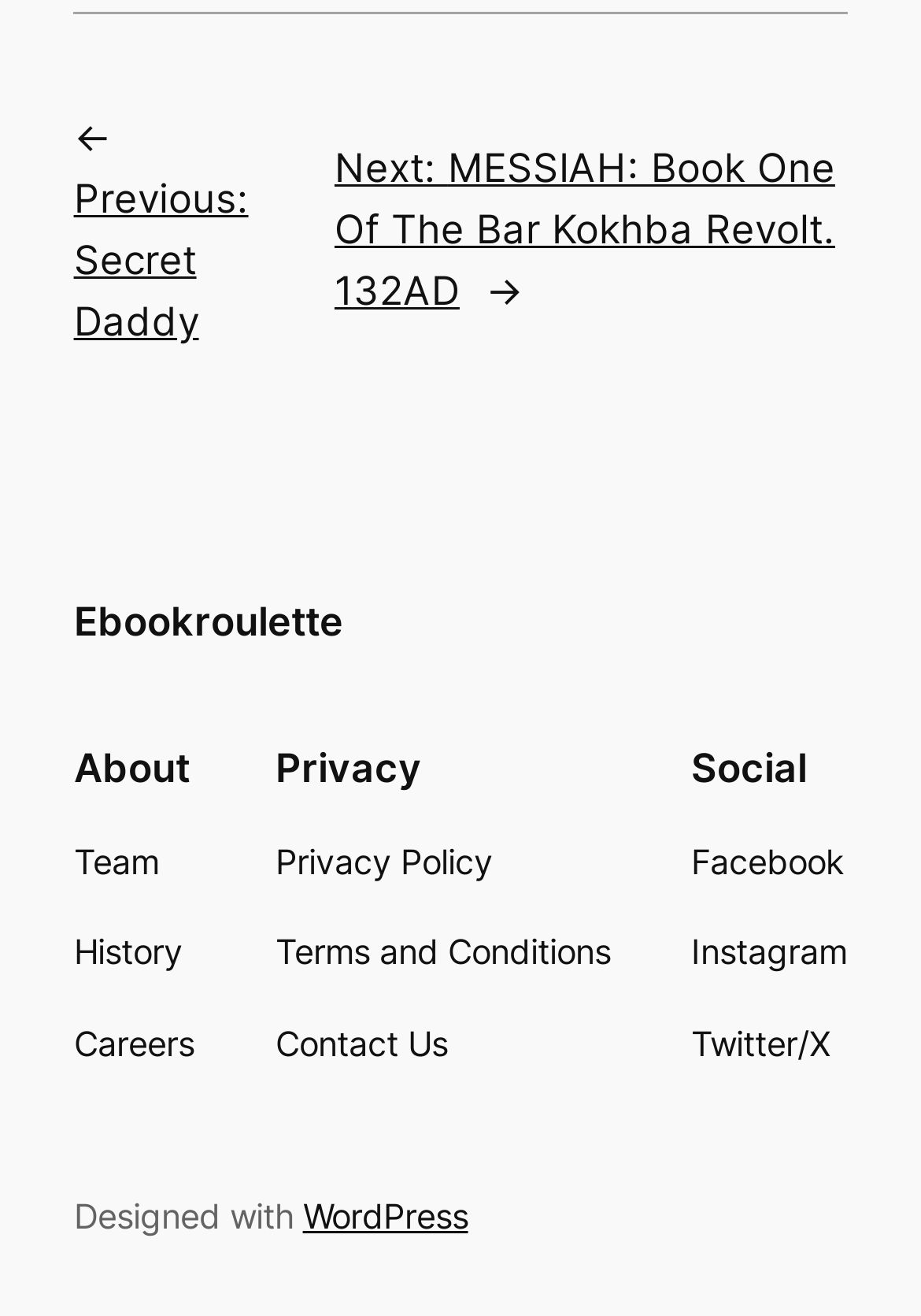Locate the bounding box coordinates of the clickable element to fulfill the following instruction: "learn about the team". Provide the coordinates as four float numbers between 0 and 1 in the format [left, top, right, bottom].

[0.08, 0.636, 0.172, 0.676]